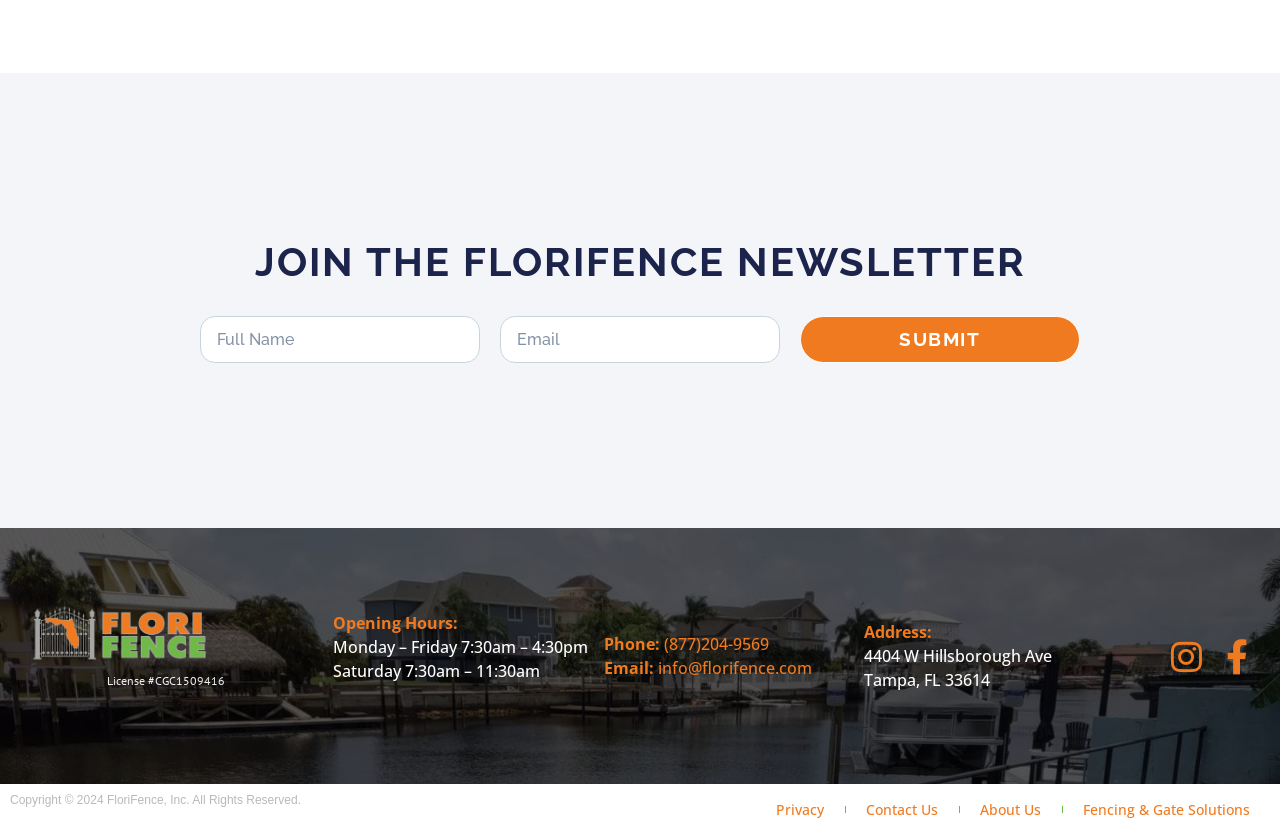Using the information in the image, could you please answer the following question in detail:
What are the company's office hours on Saturday?

I found the office hours by looking at the static text elements that describe the company's opening hours. Specifically, I found the Saturday hours by looking at the element that says 'Saturday 7:30am – 11:30am'.